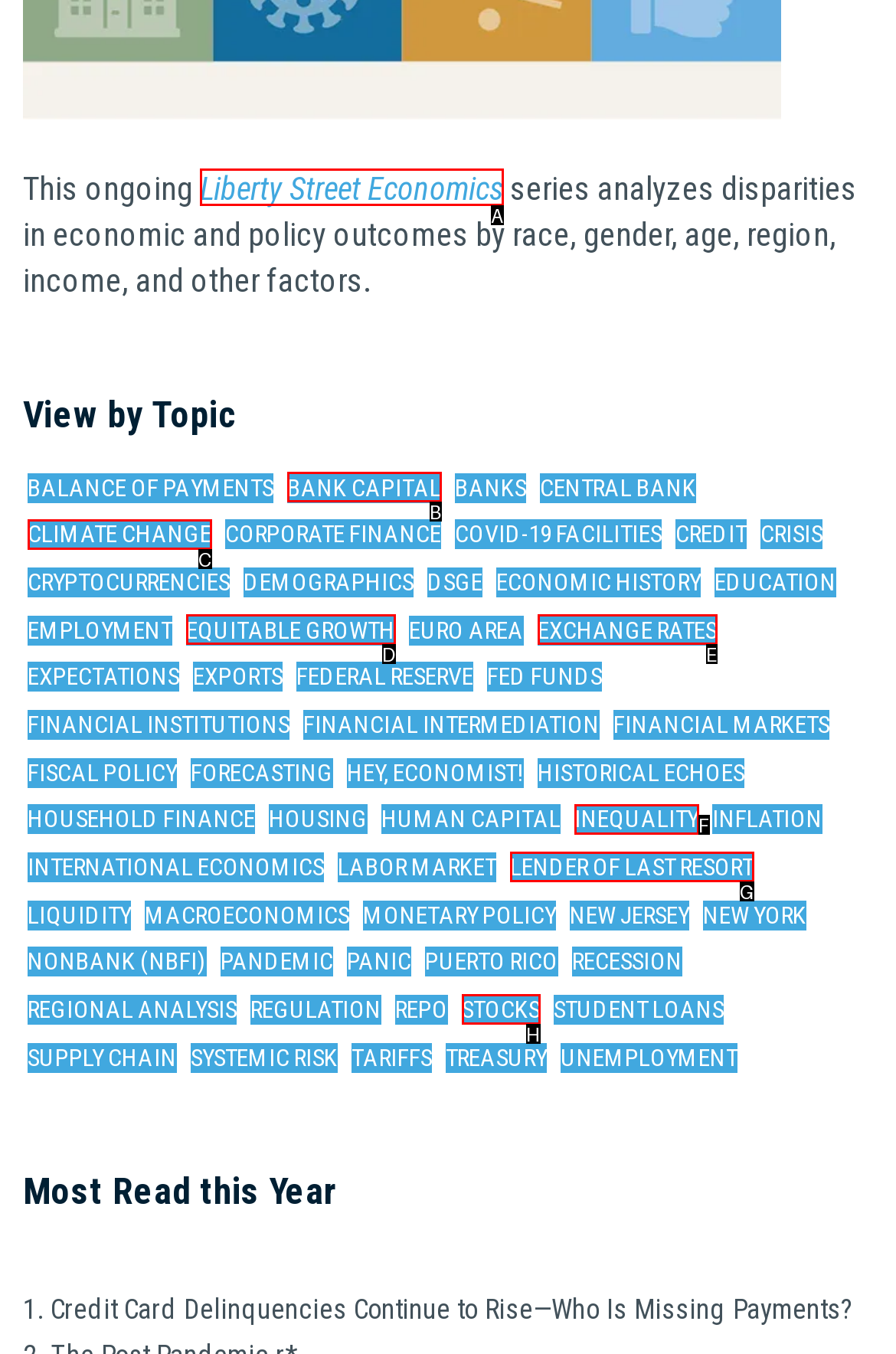Identify the UI element described as: Lender of Last Resort
Answer with the option's letter directly.

G